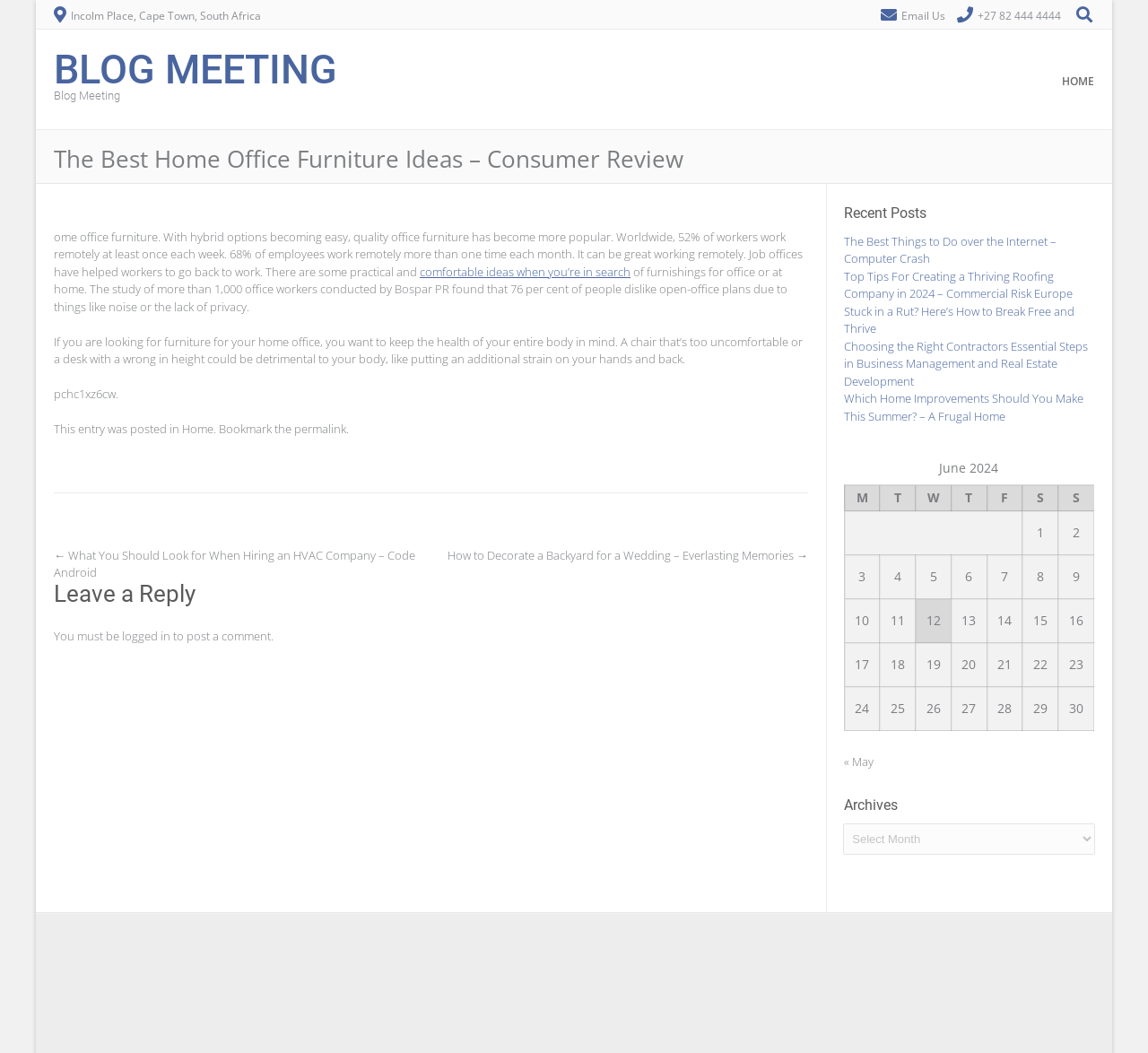Can you provide the bounding box coordinates for the element that should be clicked to implement the instruction: "Search for something"?

[0.653, 0.079, 0.95, 0.112]